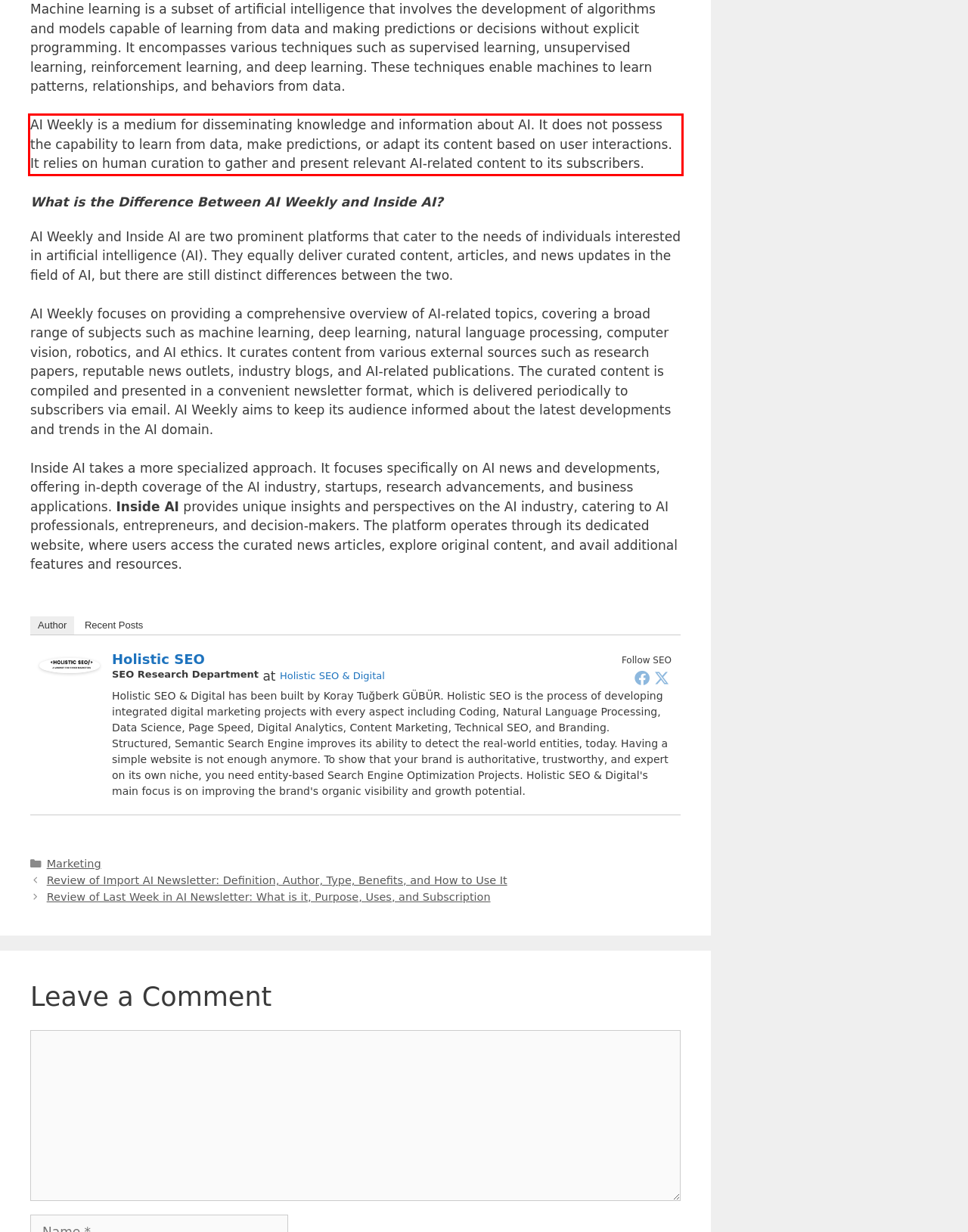You are given a webpage screenshot with a red bounding box around a UI element. Extract and generate the text inside this red bounding box.

AI Weekly is a medium for disseminating knowledge and information about AI. It does not possess the capability to learn from data, make predictions, or adapt its content based on user interactions. It relies on human curation to gather and present relevant AI-related content to its subscribers.